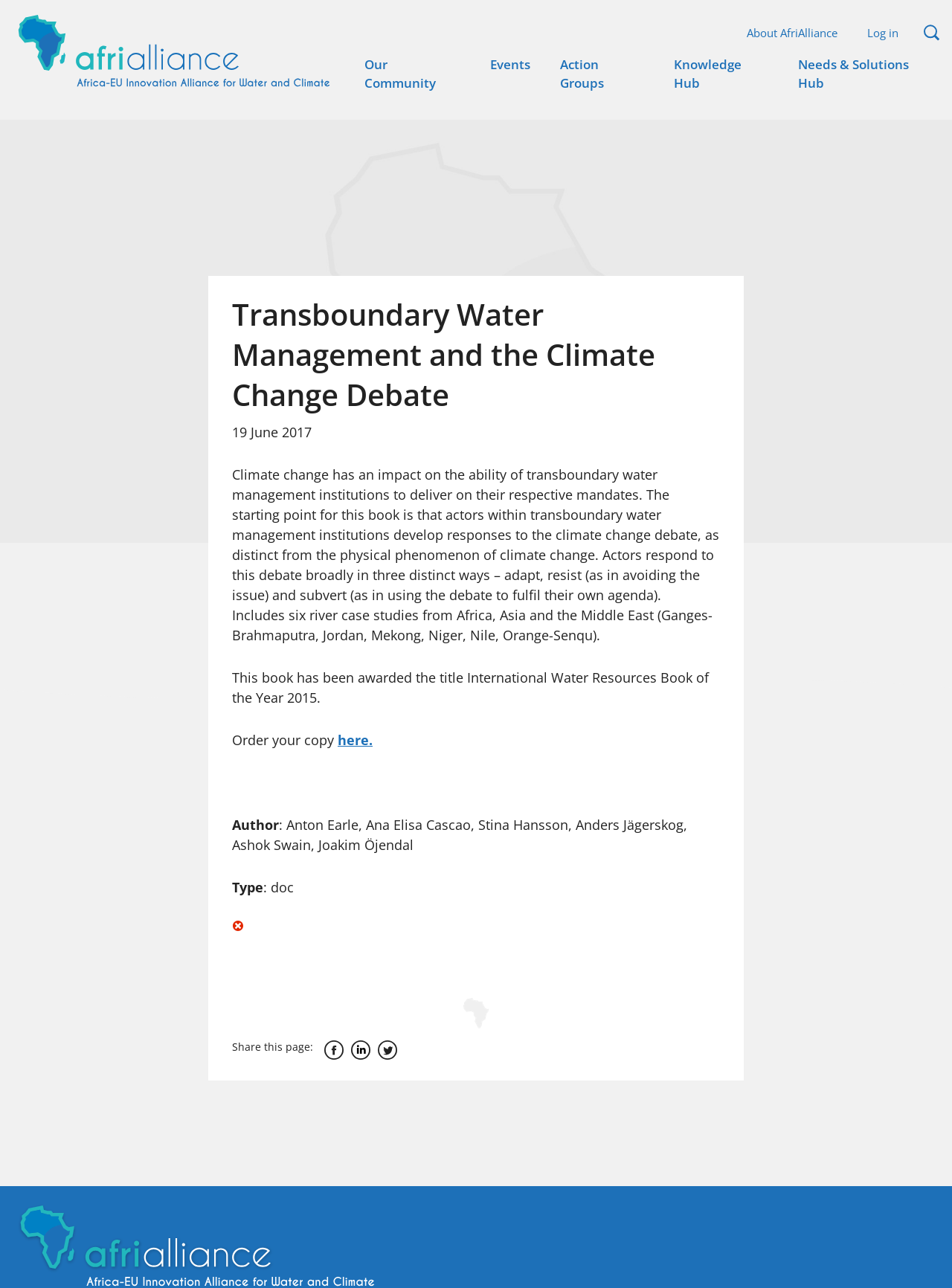How many river case studies are included in the book?
Based on the image, provide a one-word or brief-phrase response.

Six